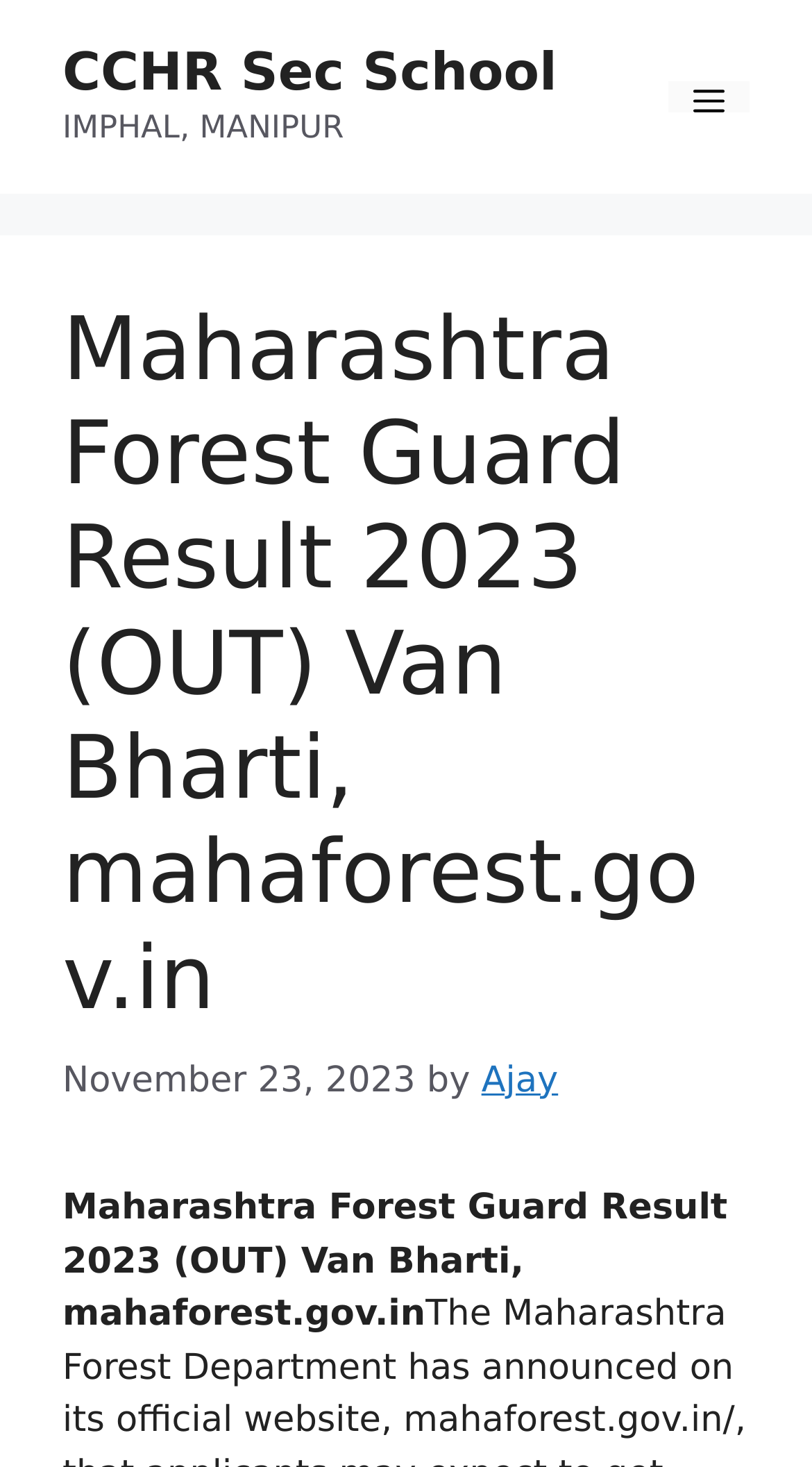Provide a one-word or brief phrase answer to the question:
What is the date mentioned in the time element?

November 23, 2023